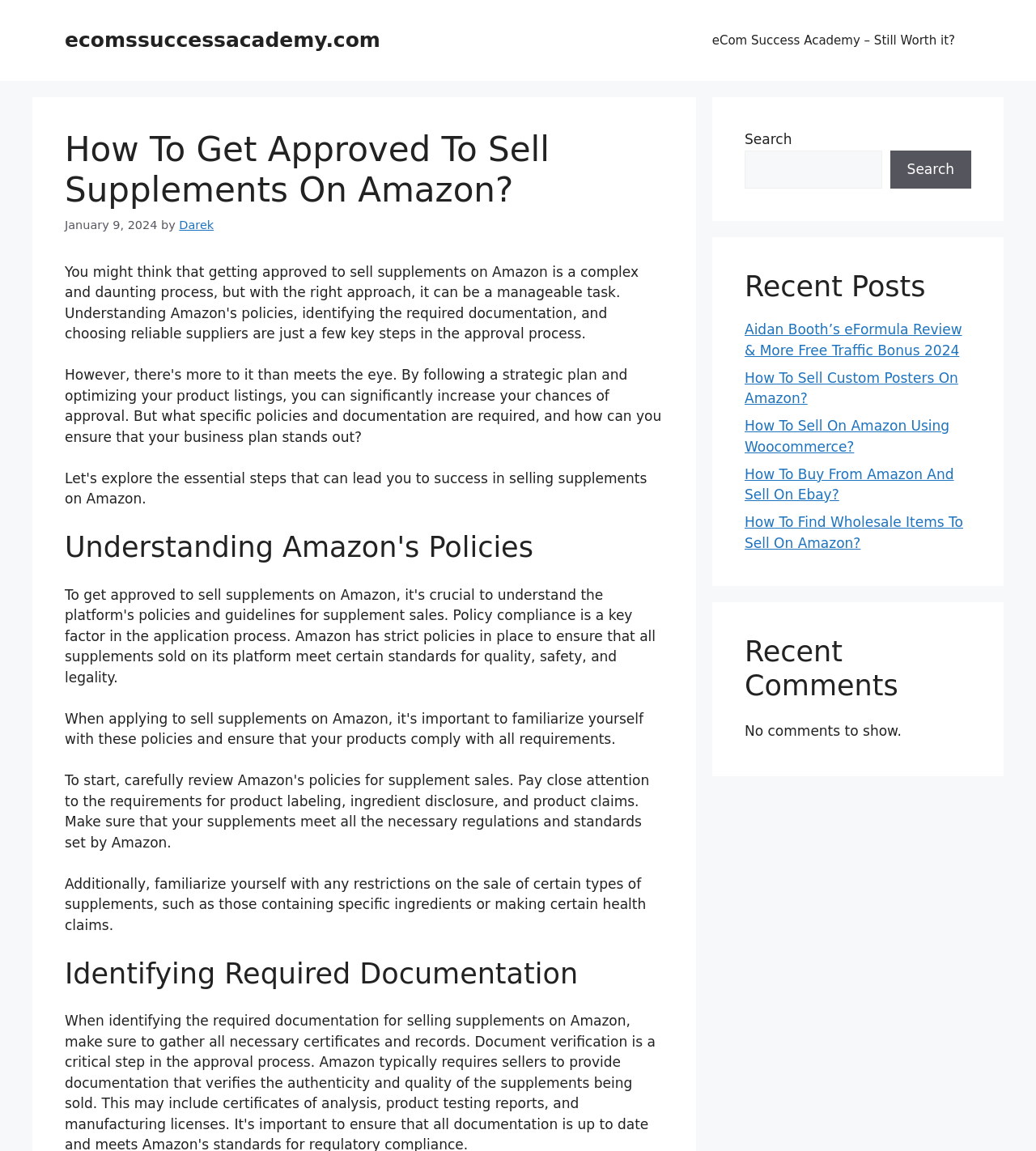What is the topic of the webpage?
From the details in the image, provide a complete and detailed answer to the question.

Based on the webpage's content, including the heading 'How To Get Approved To Sell Supplements On Amazon?' and the subheadings 'Understanding Amazon's Policies' and 'Identifying Required Documentation', it is clear that the topic of the webpage is selling supplements on Amazon.